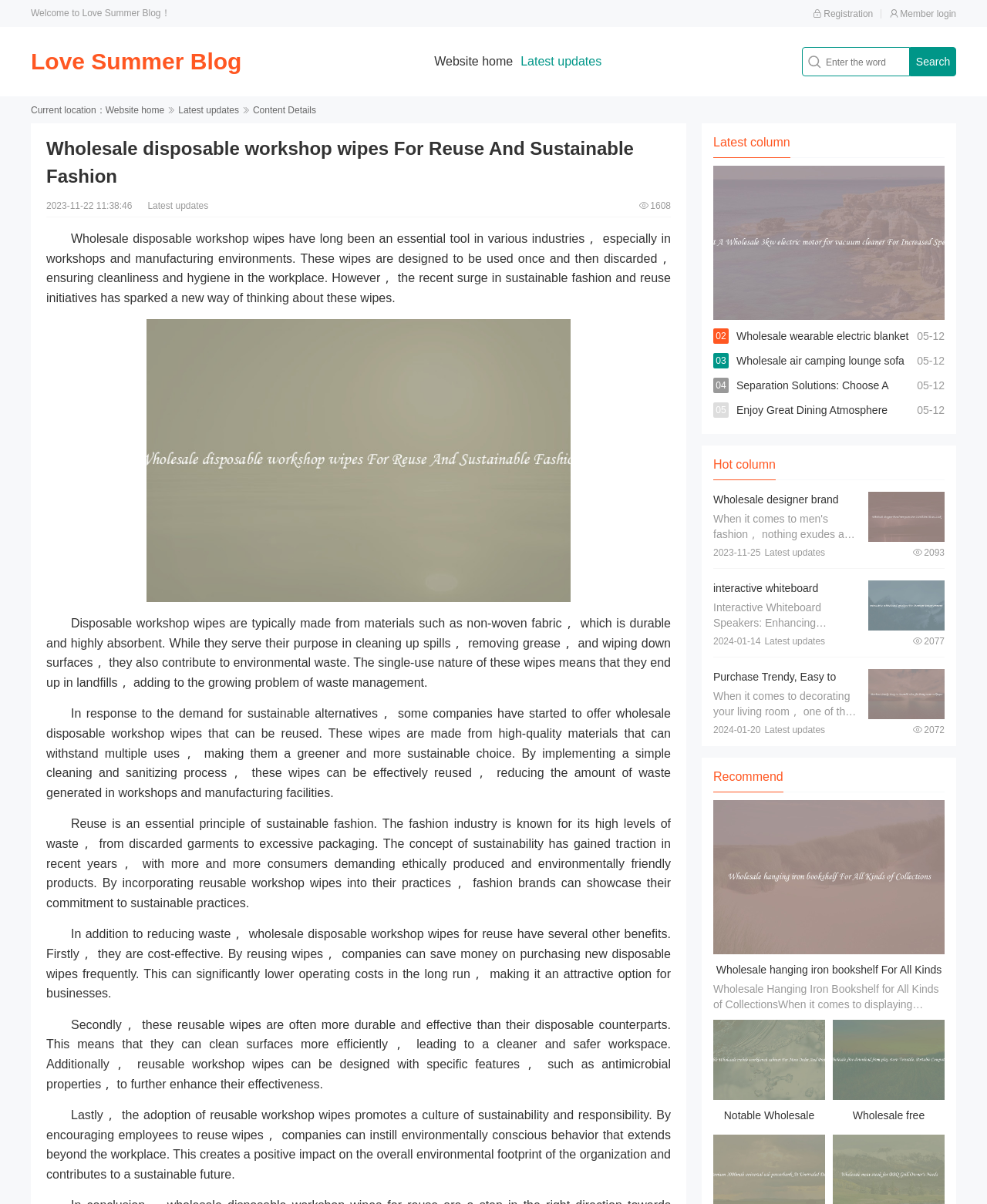Produce an extensive caption that describes everything on the webpage.

This webpage is a blog post about wholesale disposable workshop wipes for reuse and sustainable fashion. At the top of the page, there is a header section with a welcome message, registration and login links, and a search bar. Below the header, there is a navigation menu with links to the website's home, latest updates, and other sections.

The main content of the page is divided into several sections. The first section is an introduction to wholesale disposable workshop wipes, explaining their importance in various industries and their environmental impact. This section is accompanied by an image of the wipes.

The next sections discuss the benefits of reusable workshop wipes, including their cost-effectiveness, durability, and ability to promote a culture of sustainability. These sections are written in a formal tone and provide detailed information about the advantages of reusable wipes.

On the right side of the page, there is a column with links to other articles, including "Wholesale wearable electric blanket to Get Better Sleep at Night" and "Purchase Trendy, Easy to Assemble ideas for living room wallpaper". Each link is accompanied by a brief summary of the article and an image.

At the bottom of the page, there is a section with recommended articles, including "Wholesale hanging iron bookshelf For All Kinds of Collections" and "Wholesale mobile workbench cabinet For More Order And Protection". Each recommended article has a brief summary and an image.

Overall, the webpage is well-organized and easy to navigate, with clear headings and concise summaries of each section. The content is informative and provides detailed information about wholesale disposable workshop wipes and their benefits.